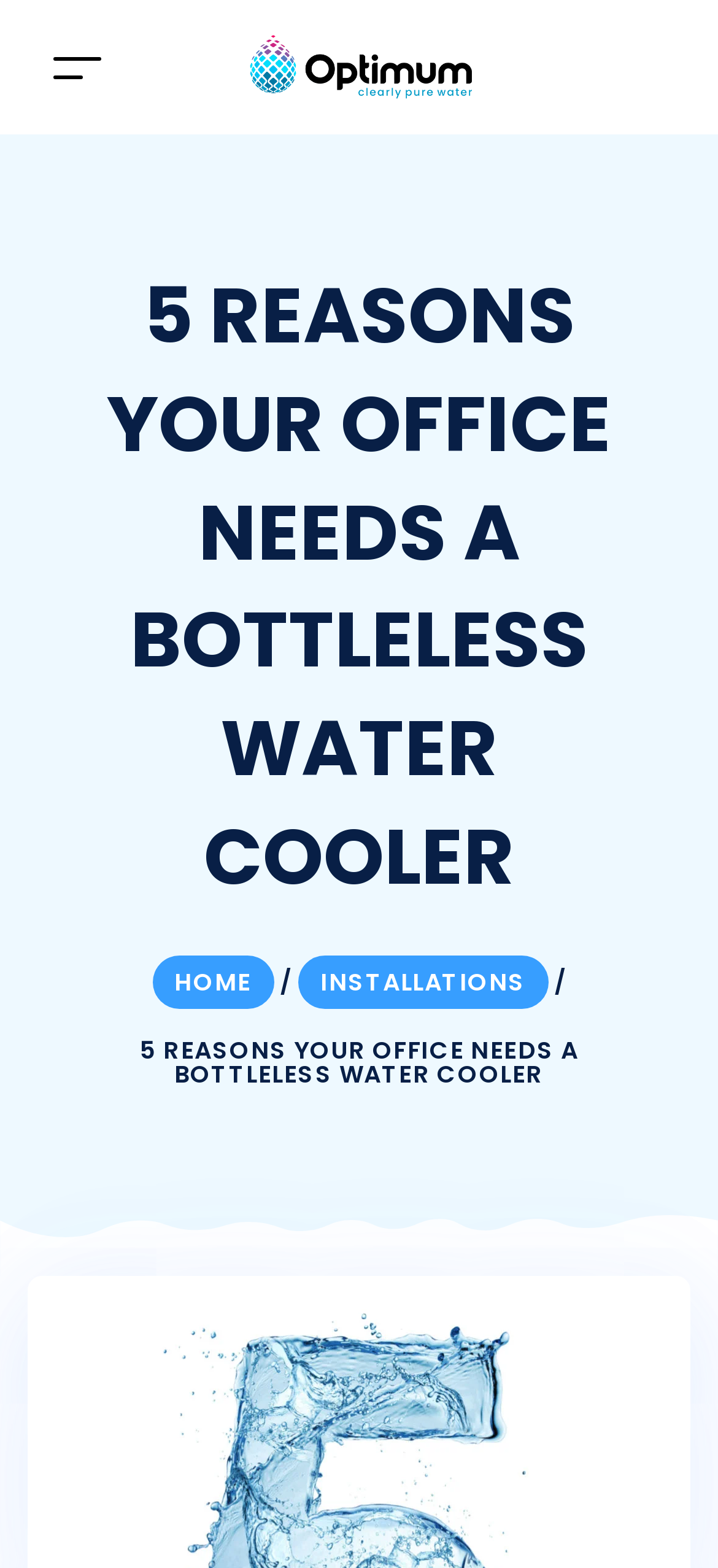Please reply with a single word or brief phrase to the question: 
What is the topic of the main content on the webpage?

Bottleless water cooler